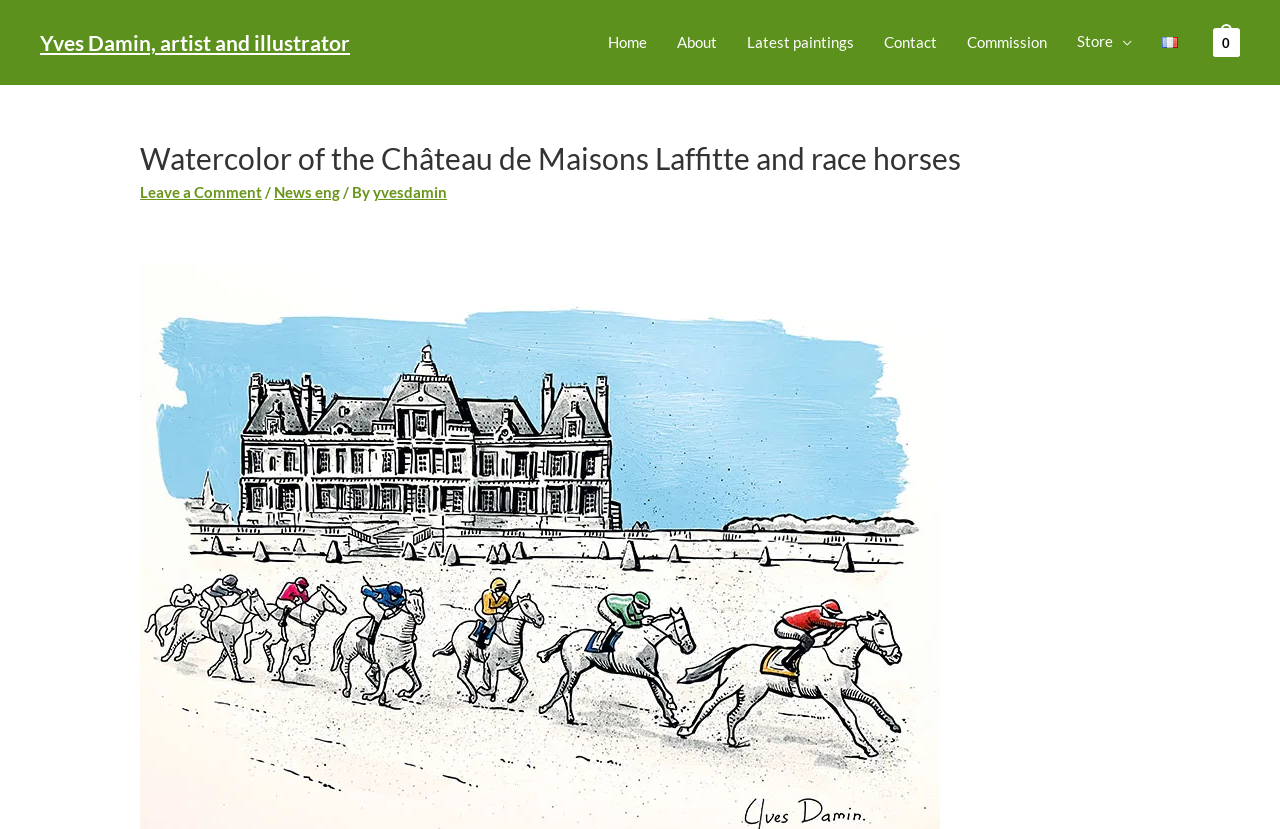What is the language option available?
Utilize the information in the image to give a detailed answer to the question.

I found the language option by looking at the link 'Français' at the top right corner of the page, which suggests that French is the available language option.